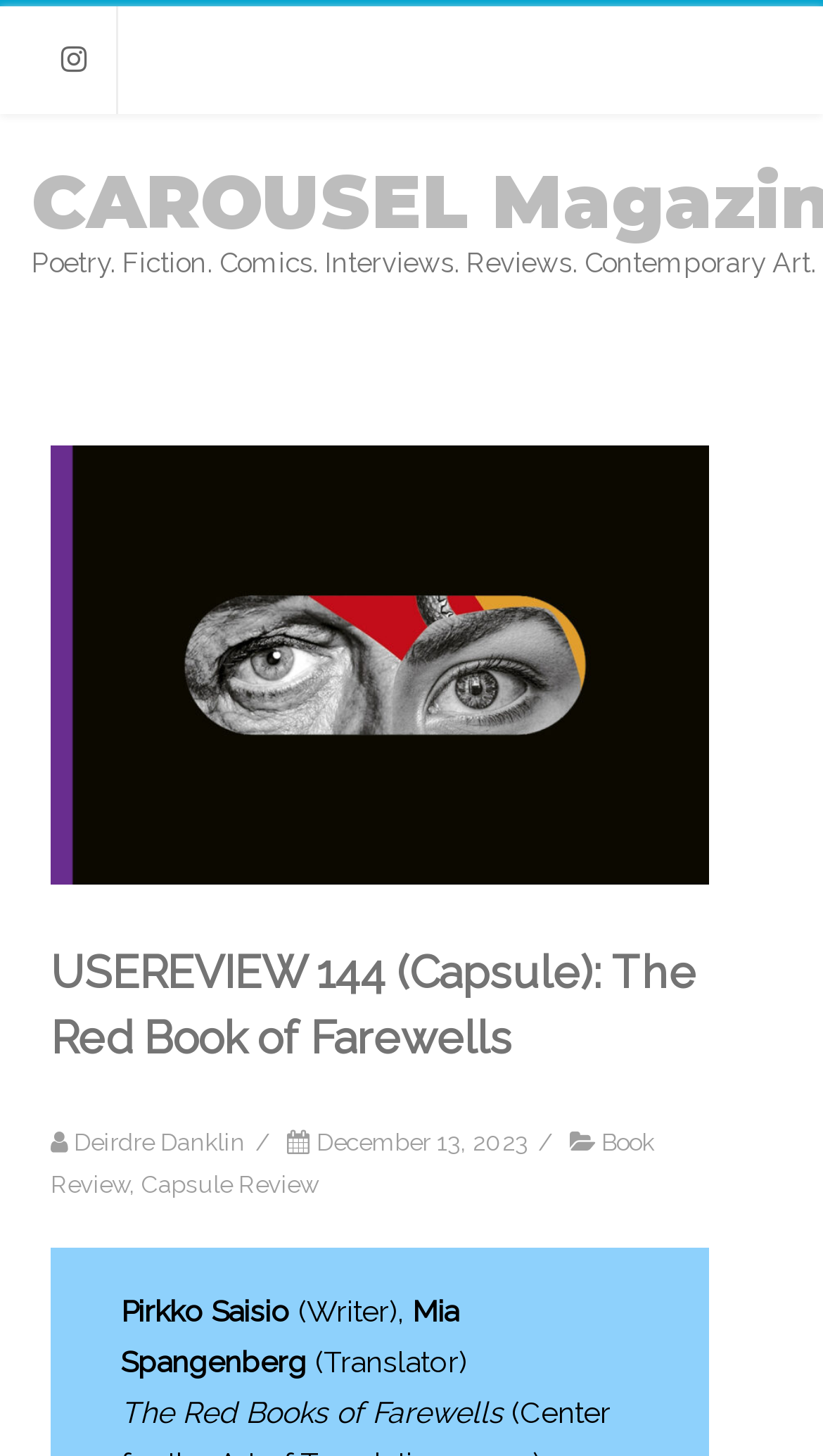Answer the following query concisely with a single word or phrase:
What is the title of the book being reviewed?

The Red Book of Farewells